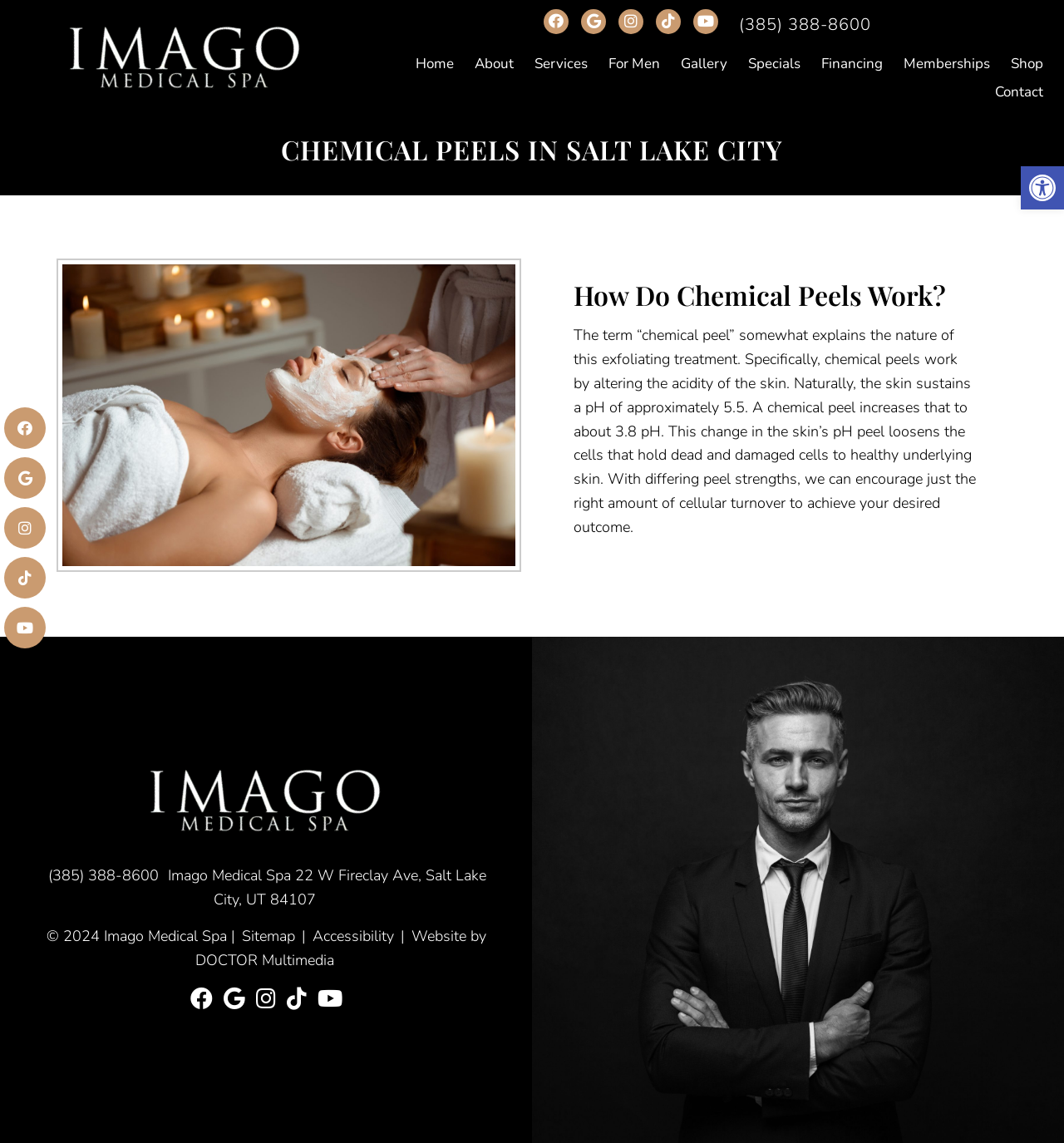Locate the bounding box of the UI element described by: "alt="Imago Medical Spa"" in the given webpage screenshot.

[0.13, 0.728, 0.37, 0.749]